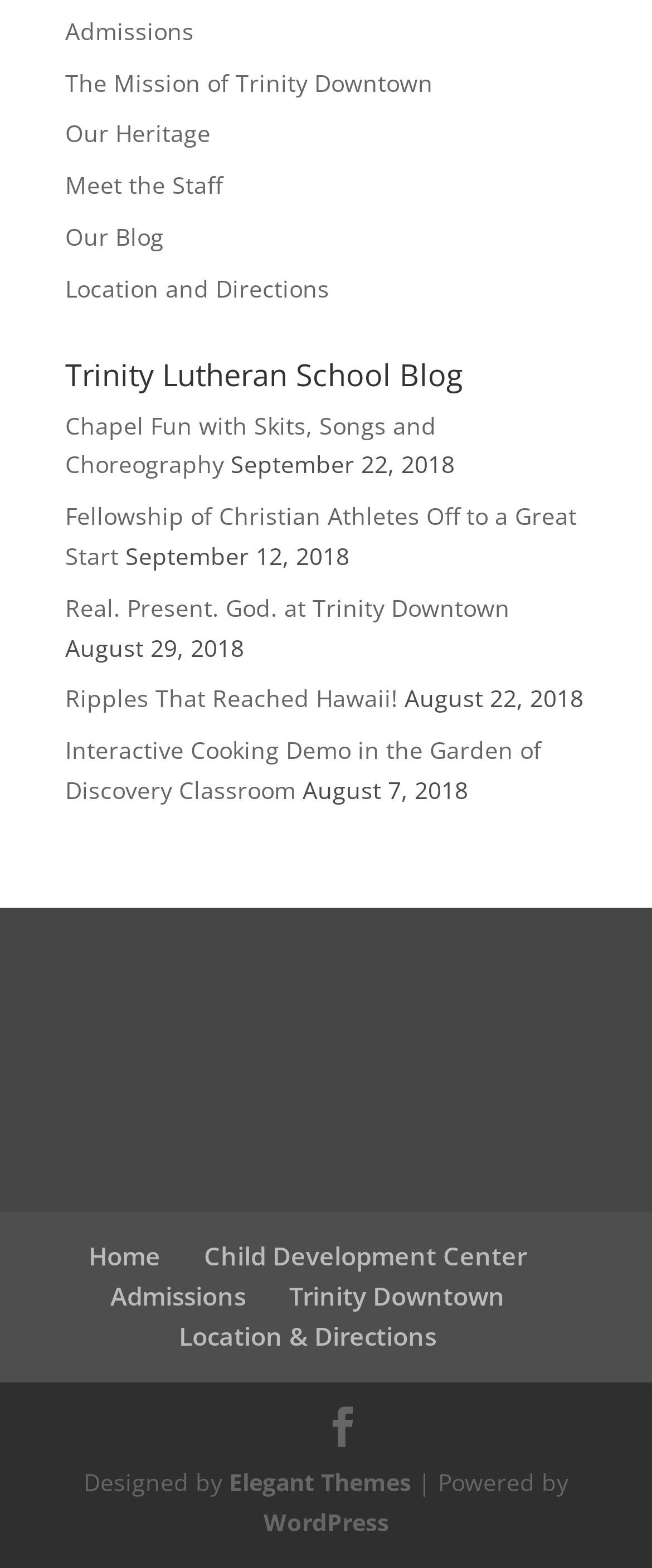Answer the following inquiry with a single word or phrase:
What is the date of the latest blog post?

September 22, 2018